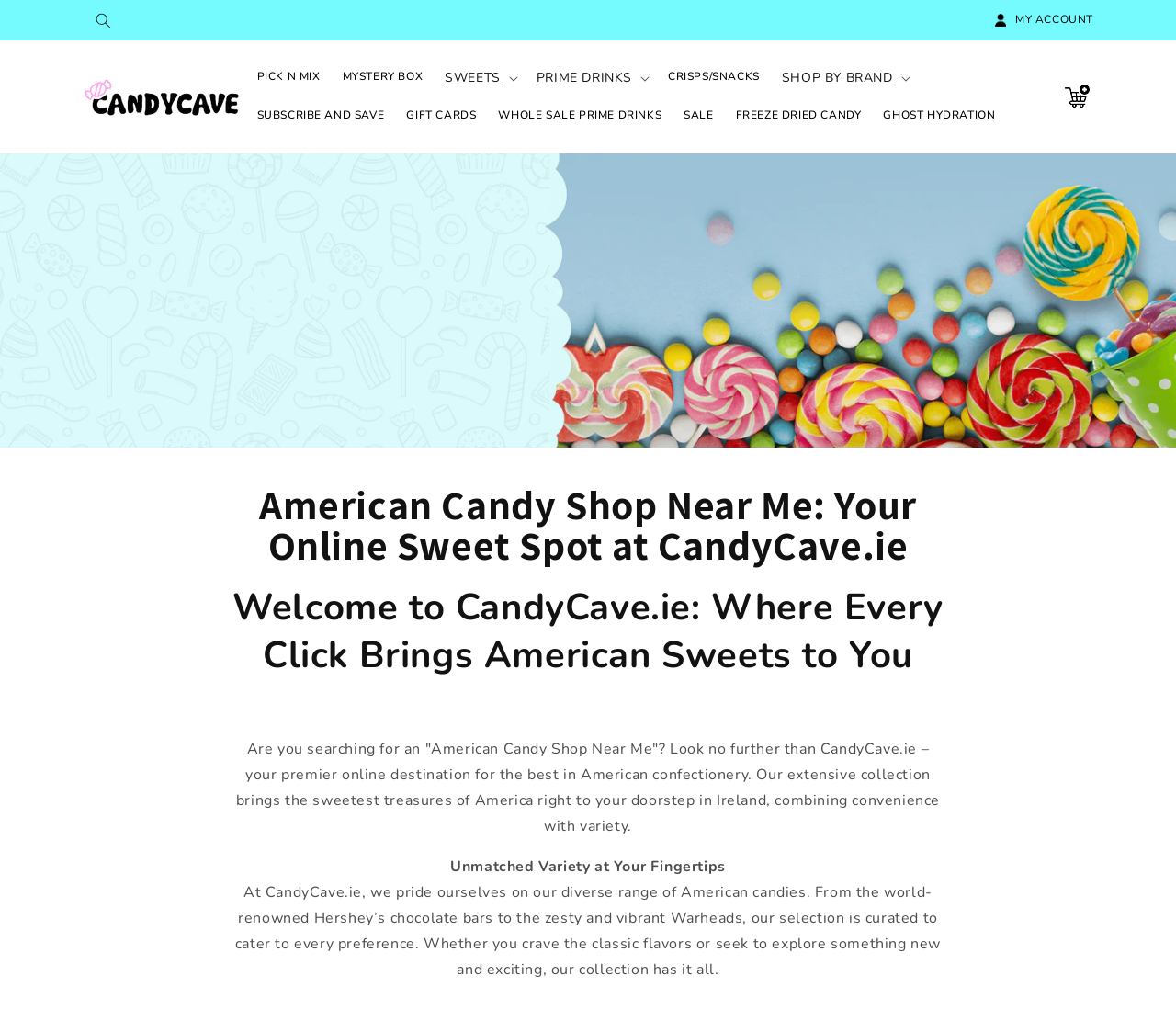Given the element description: "WHOLE SALE PRIME DRINKS", predict the bounding box coordinates of this UI element. The coordinates must be four float numbers between 0 and 1, given as [left, top, right, bottom].

[0.414, 0.096, 0.572, 0.131]